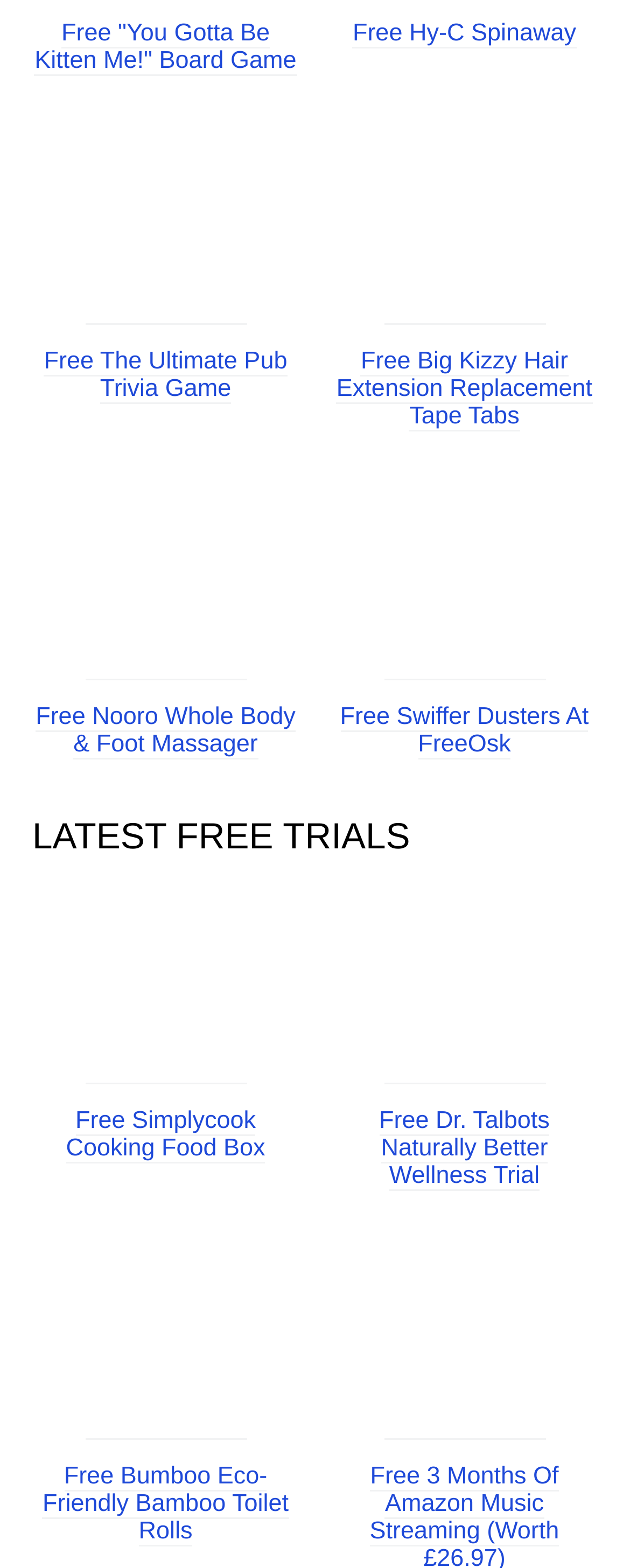Please predict the bounding box coordinates of the element's region where a click is necessary to complete the following instruction: "Check out 'Free 3 Months Of Amazon Music Streaming'". The coordinates should be represented by four float numbers between 0 and 1, i.e., [left, top, right, bottom].

[0.609, 0.9, 0.865, 0.918]